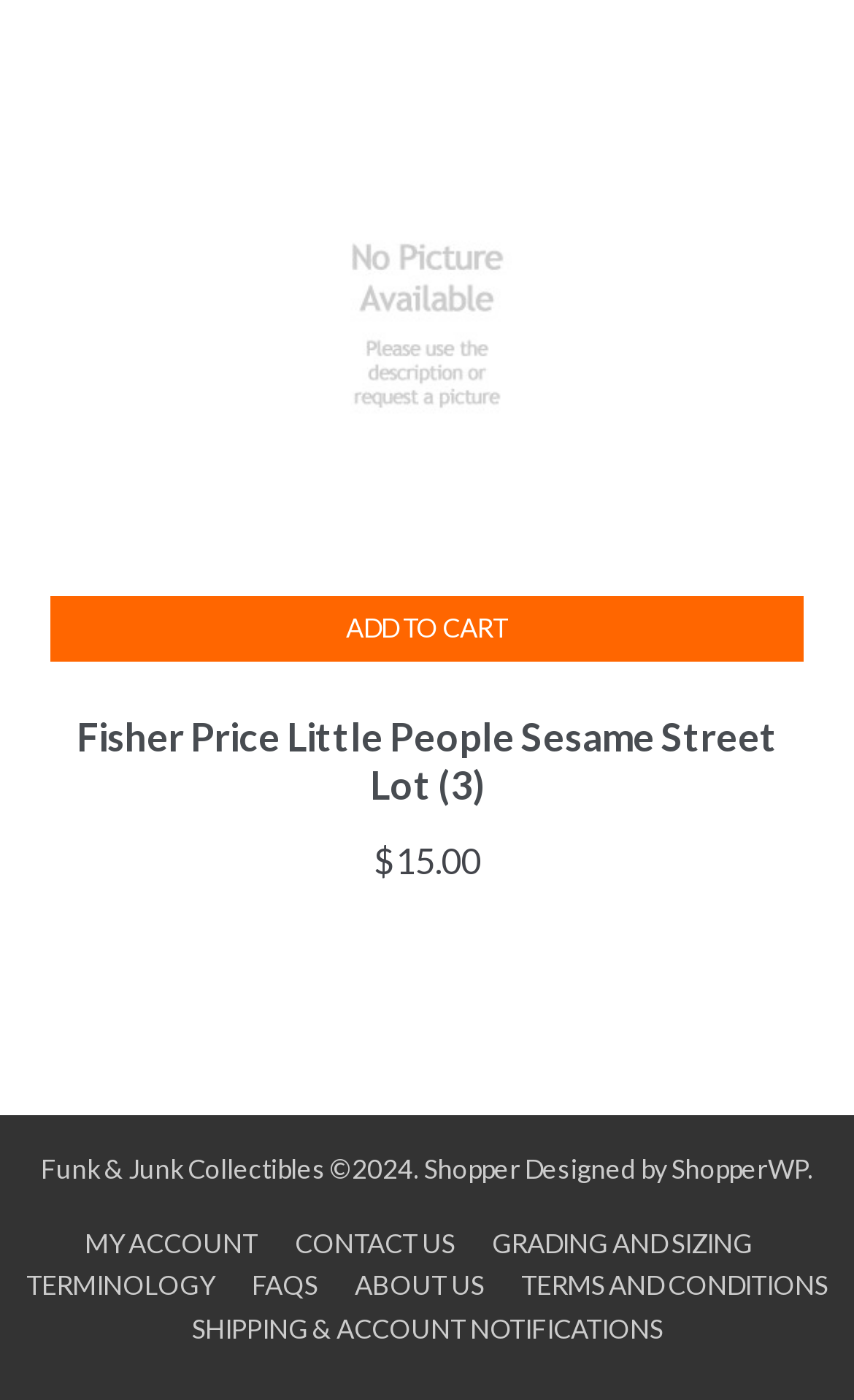Please specify the bounding box coordinates for the clickable region that will help you carry out the instruction: "Access my account".

[0.099, 0.876, 0.321, 0.899]